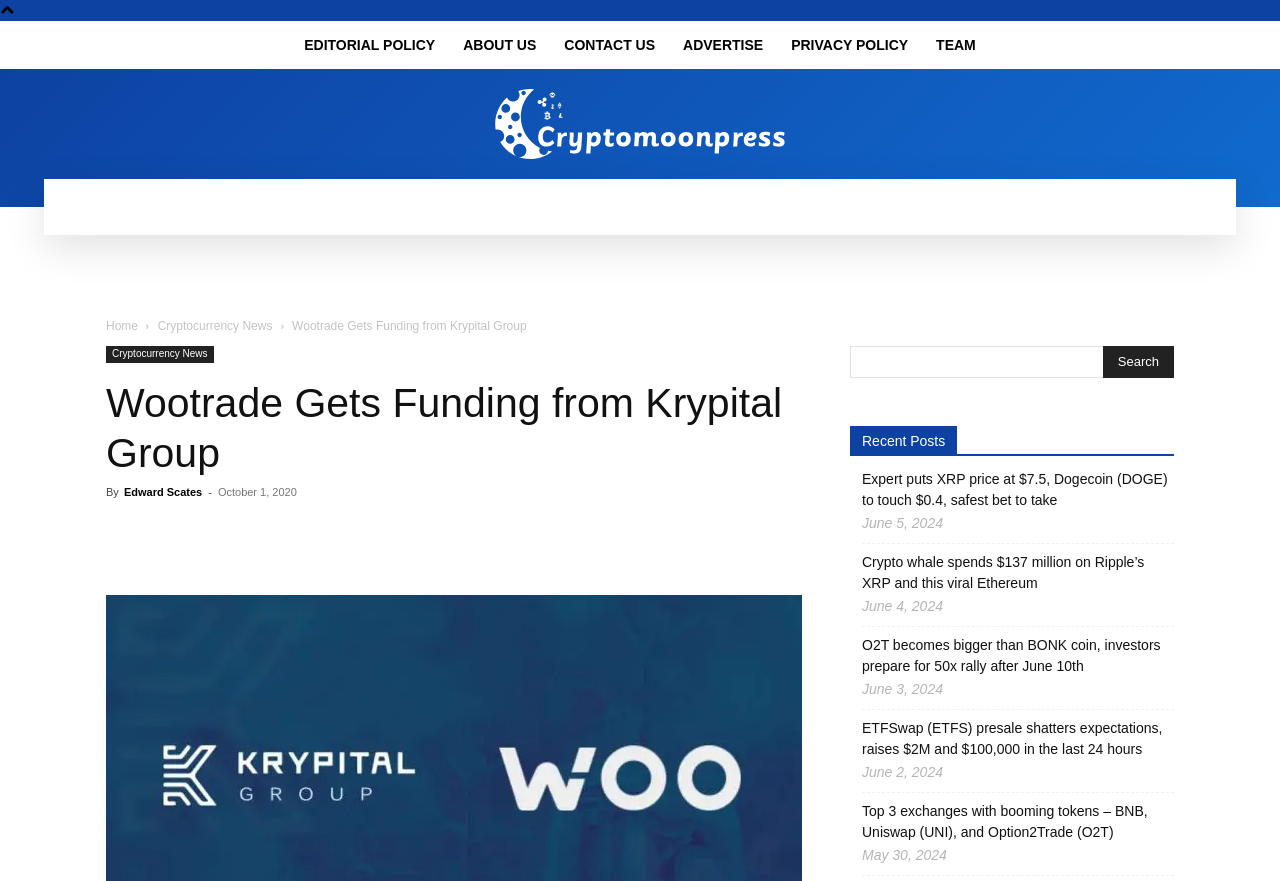Please answer the following question using a single word or phrase: 
Who wrote the article 'Wootrade Gets Funding from Krypital Group'?

Edward Scates